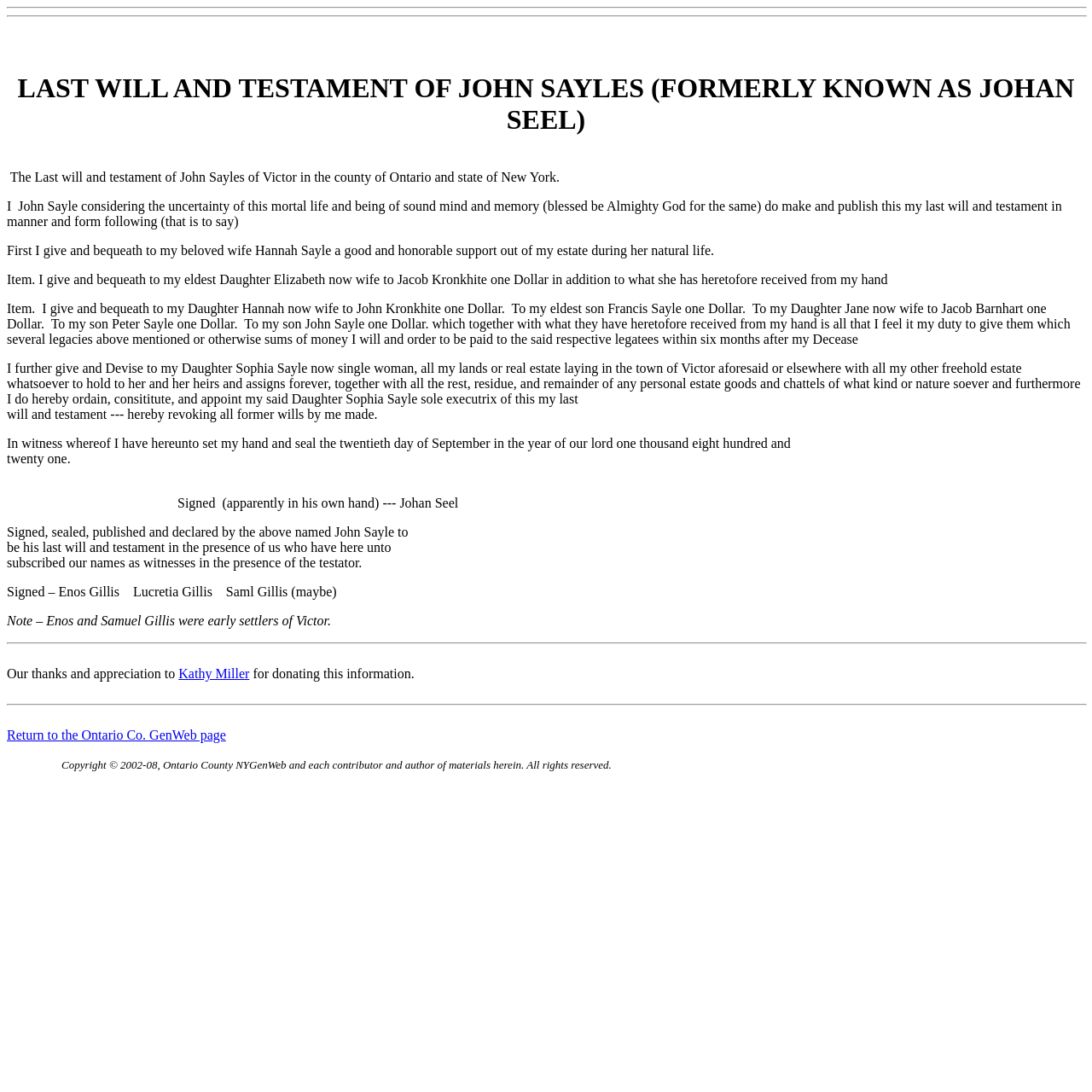Please provide a short answer using a single word or phrase for the question:
What is the name of John Sayle's wife?

Hannah Sayle